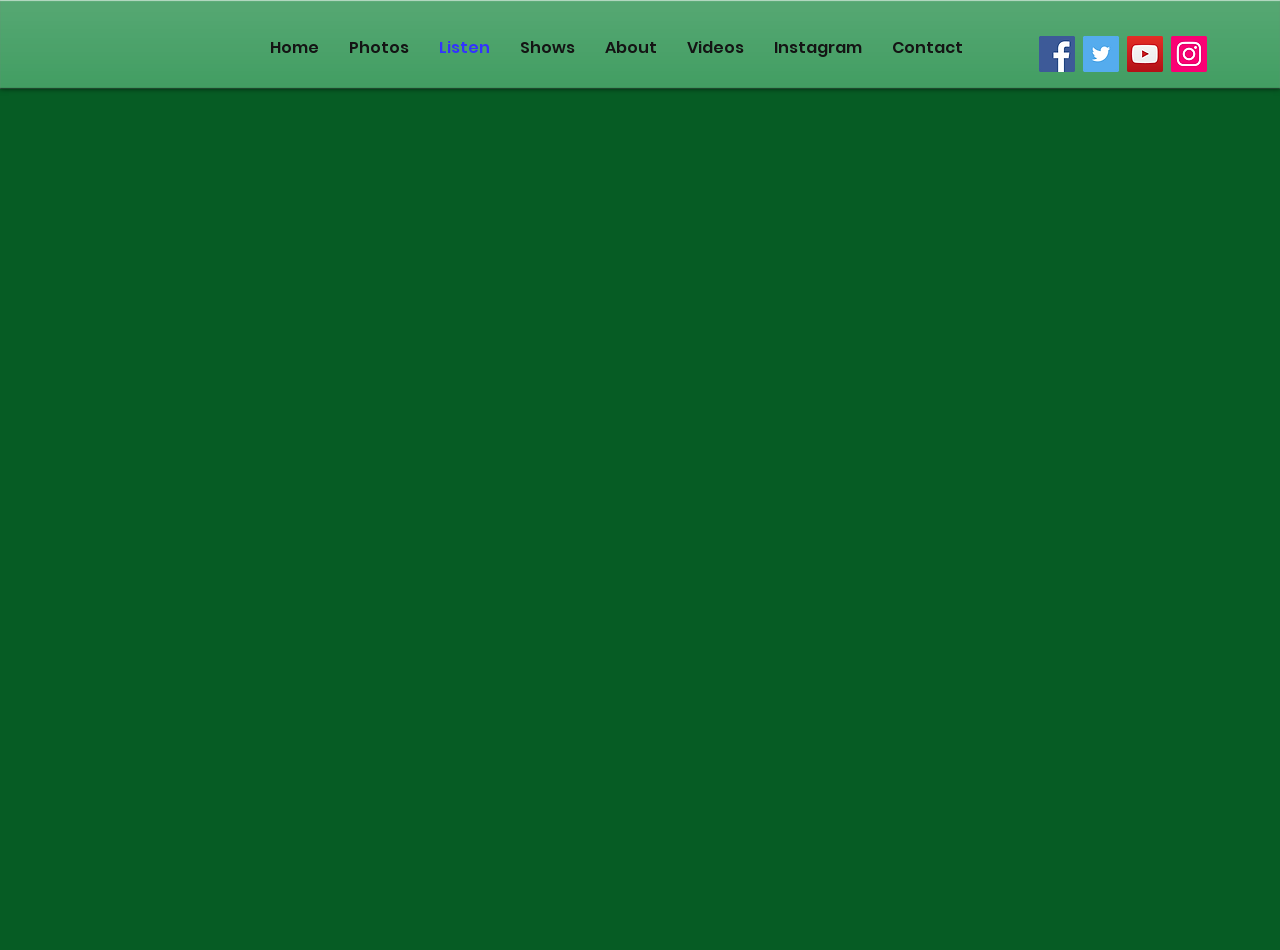Pinpoint the bounding box coordinates of the clickable area necessary to execute the following instruction: "Play music on Wix Music". The coordinates should be given as four float numbers between 0 and 1, namely [left, top, right, bottom].

[0.135, 0.123, 0.409, 0.842]